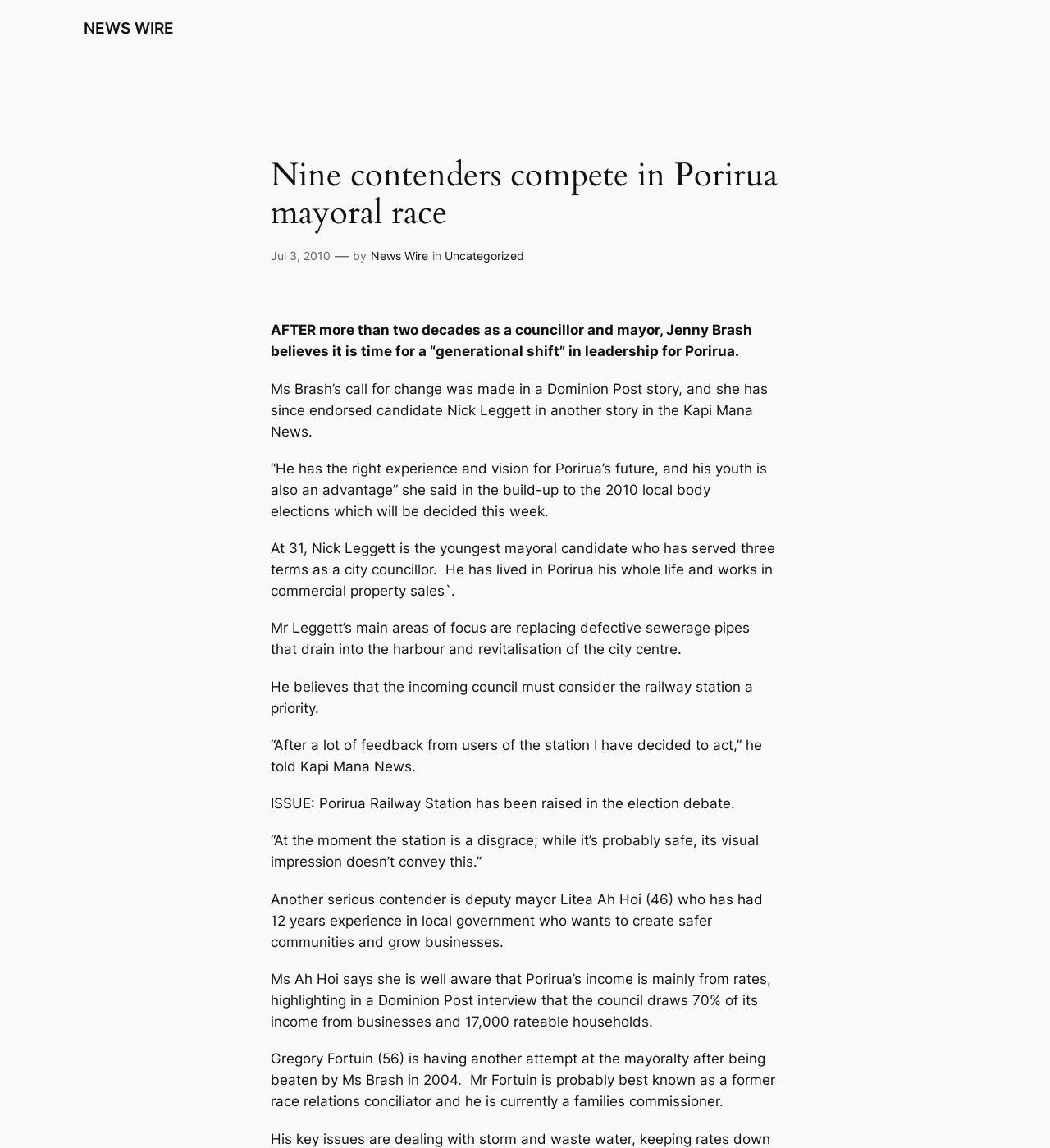Extract the main title from the webpage and generate its text.

Nine contenders compete in Porirua mayoral race